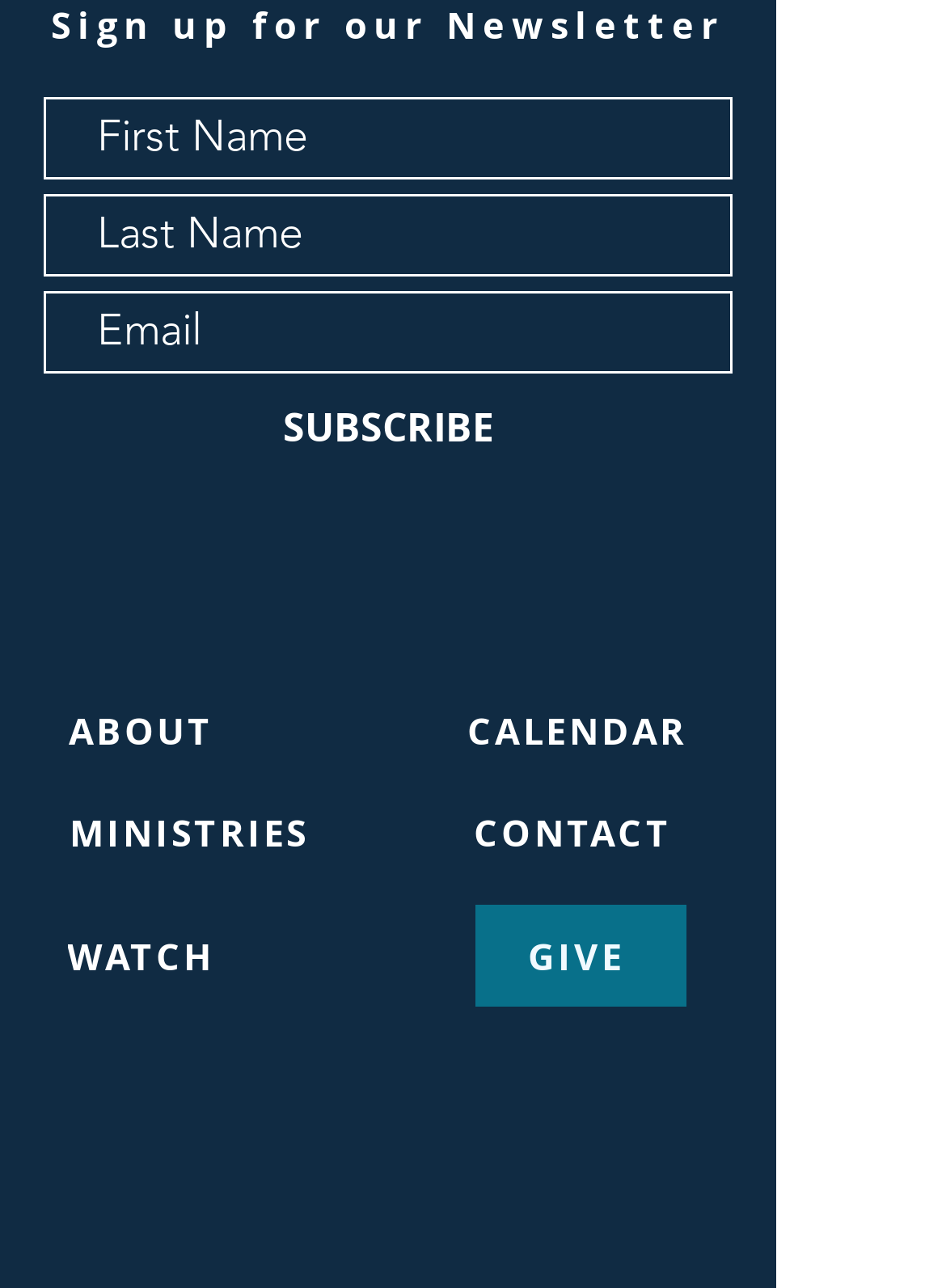What is the last item in the navigation menu?
Please answer the question with a single word or phrase, referencing the image.

GIVE